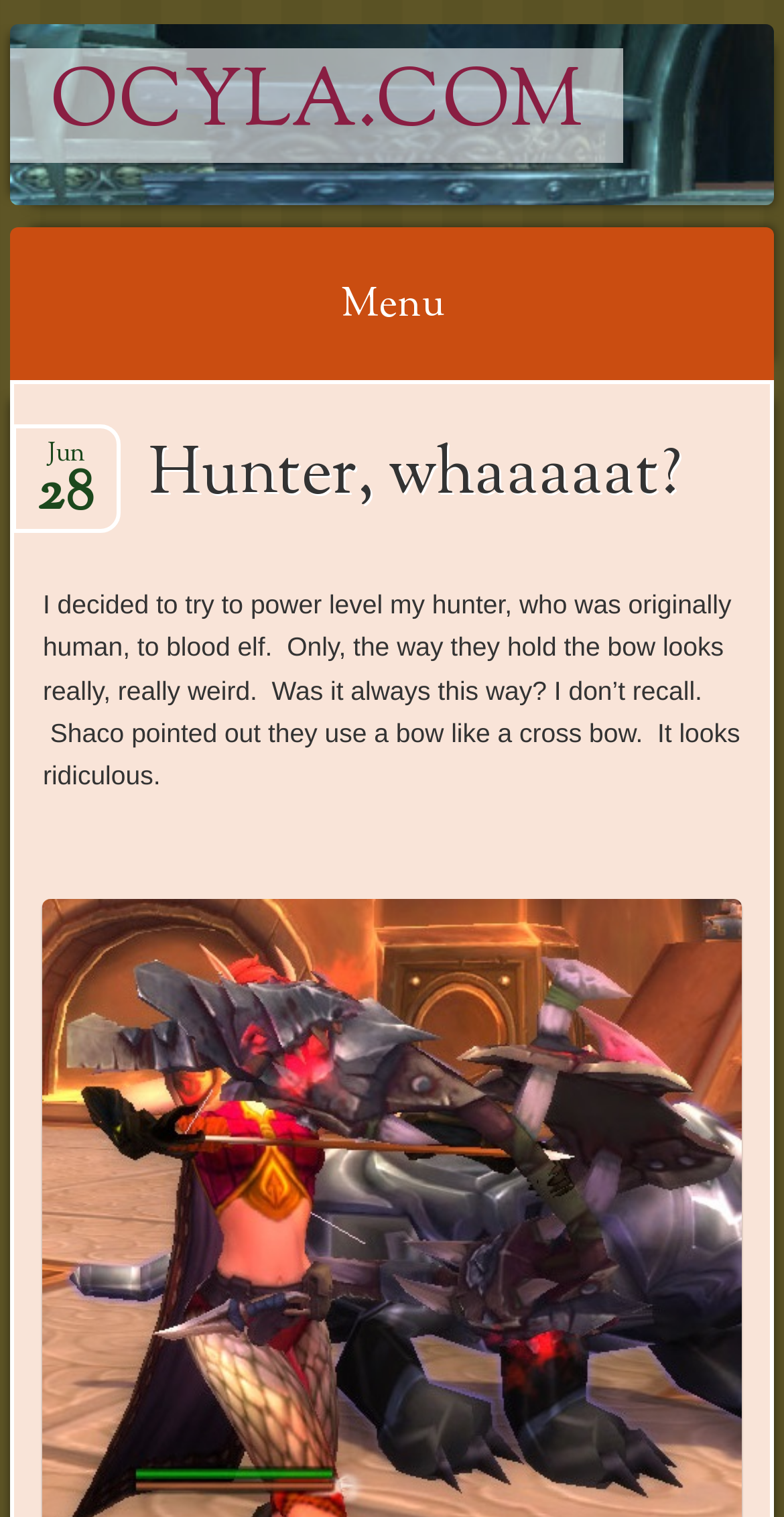Using the provided element description: "ocyla.com", identify the bounding box coordinates. The coordinates should be four floats between 0 and 1 in the order [left, top, right, bottom].

[0.013, 0.031, 0.795, 0.107]